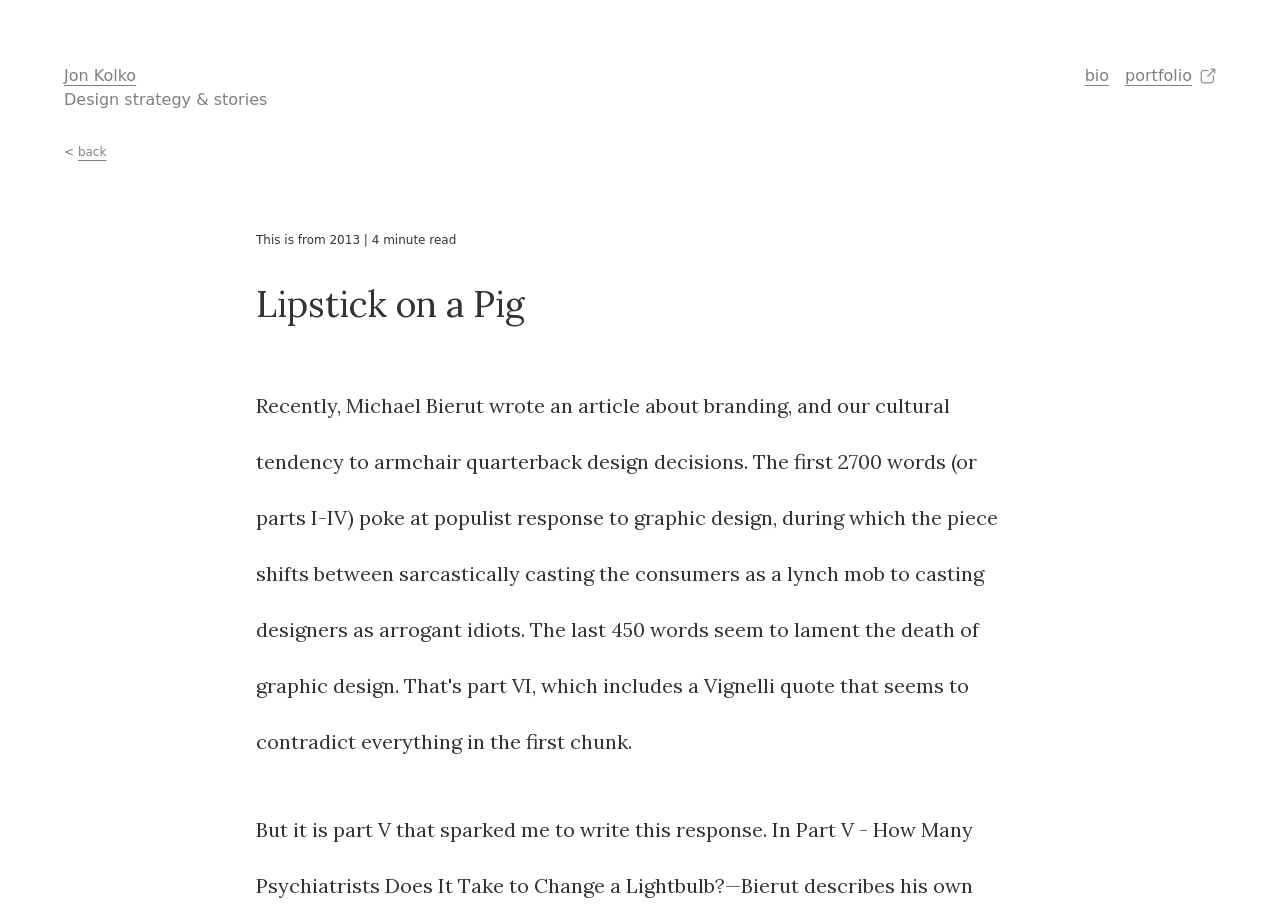Find the bounding box coordinates for the HTML element specified by: "Jon Kolko".

[0.05, 0.073, 0.106, 0.094]